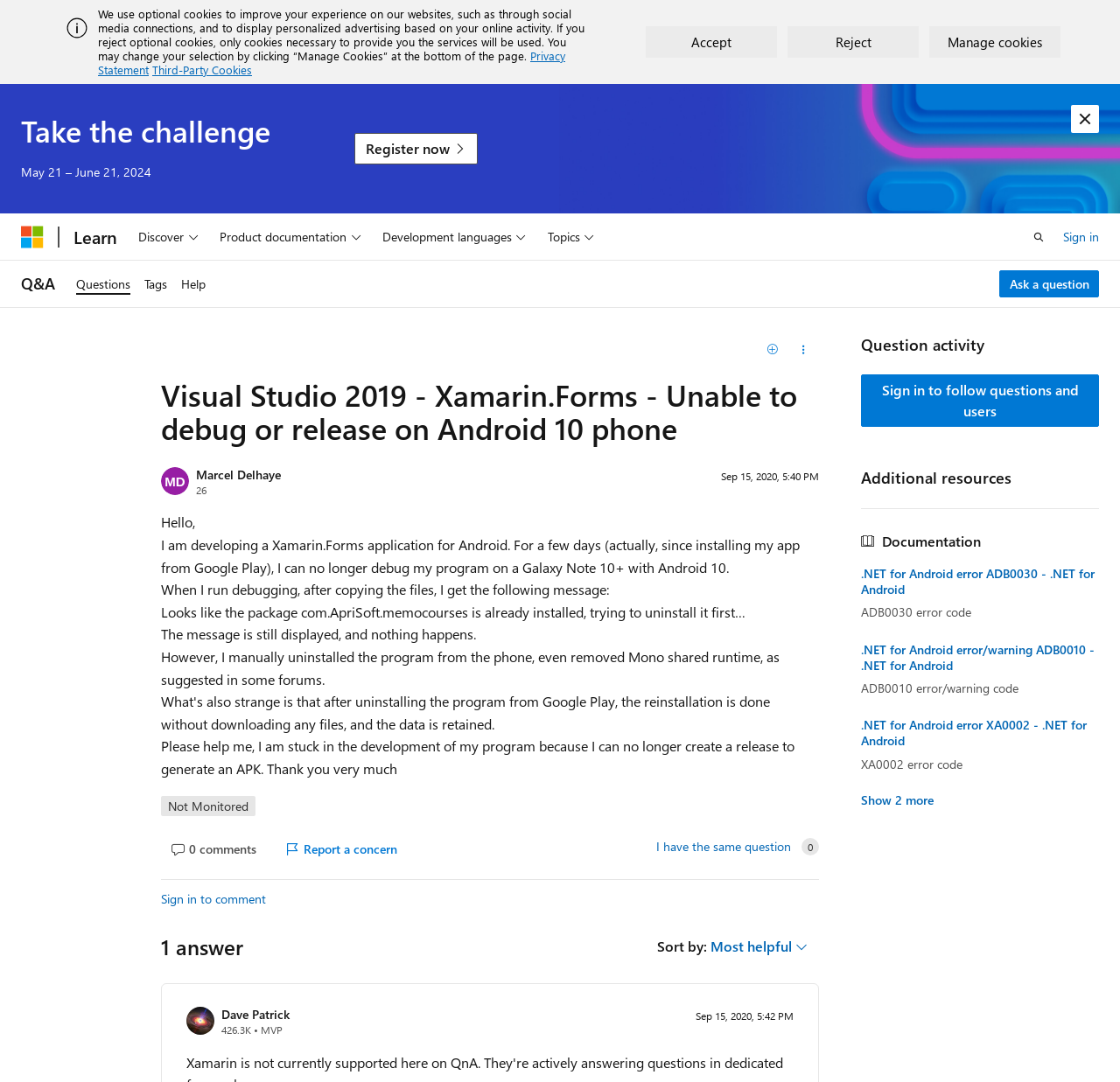What is the name of the person who provided an answer to the question?
Based on the visual details in the image, please answer the question thoroughly.

The name of the person who provided an answer to the question can be found in the answer section, where it is displayed as 'Dave Patrick' along with their reputation points and other information.